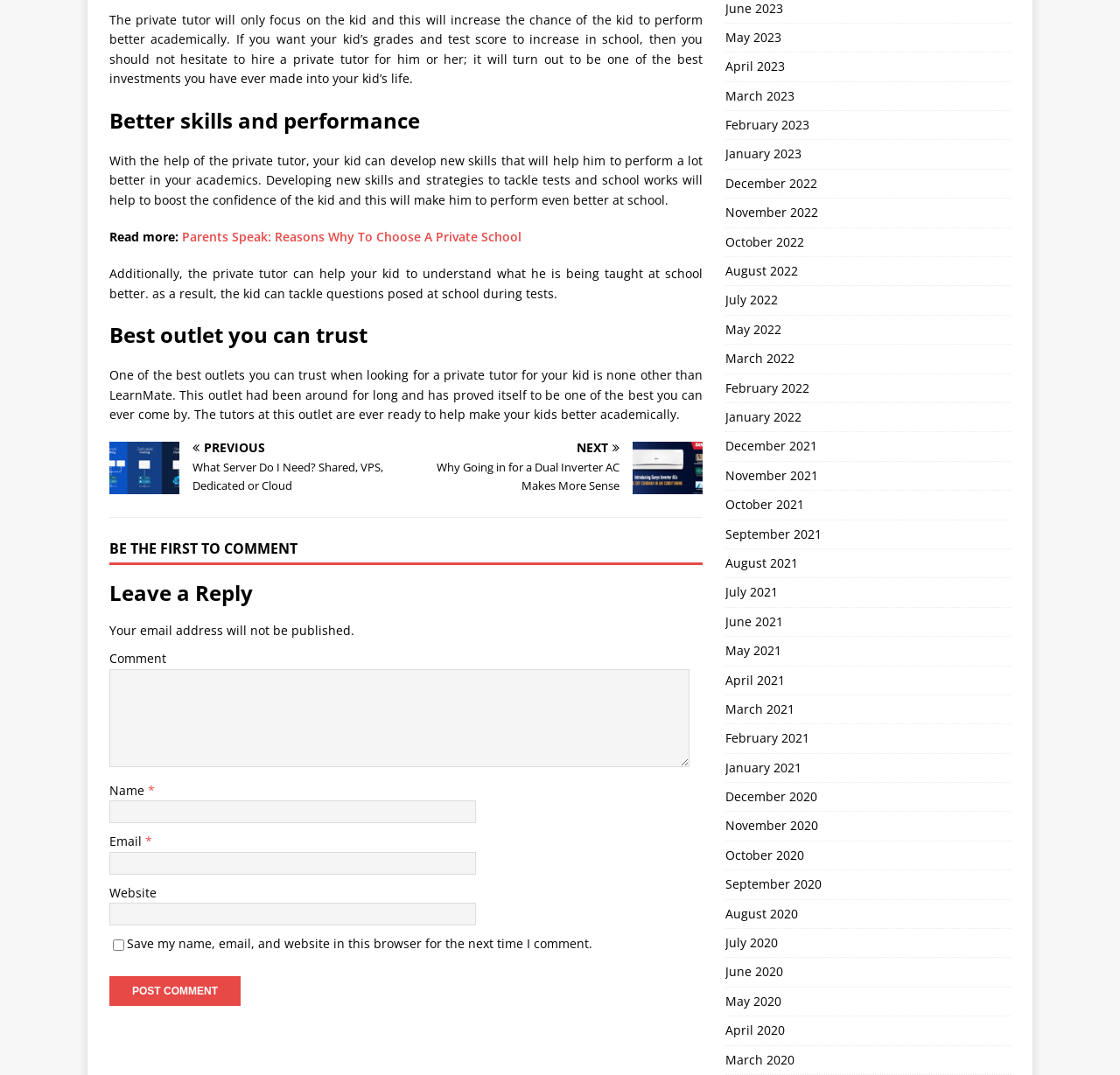Please identify the bounding box coordinates of the element I should click to complete this instruction: 'Select a month from the archive links'. The coordinates should be given as four float numbers between 0 and 1, like this: [left, top, right, bottom].

[0.647, 0.022, 0.902, 0.048]